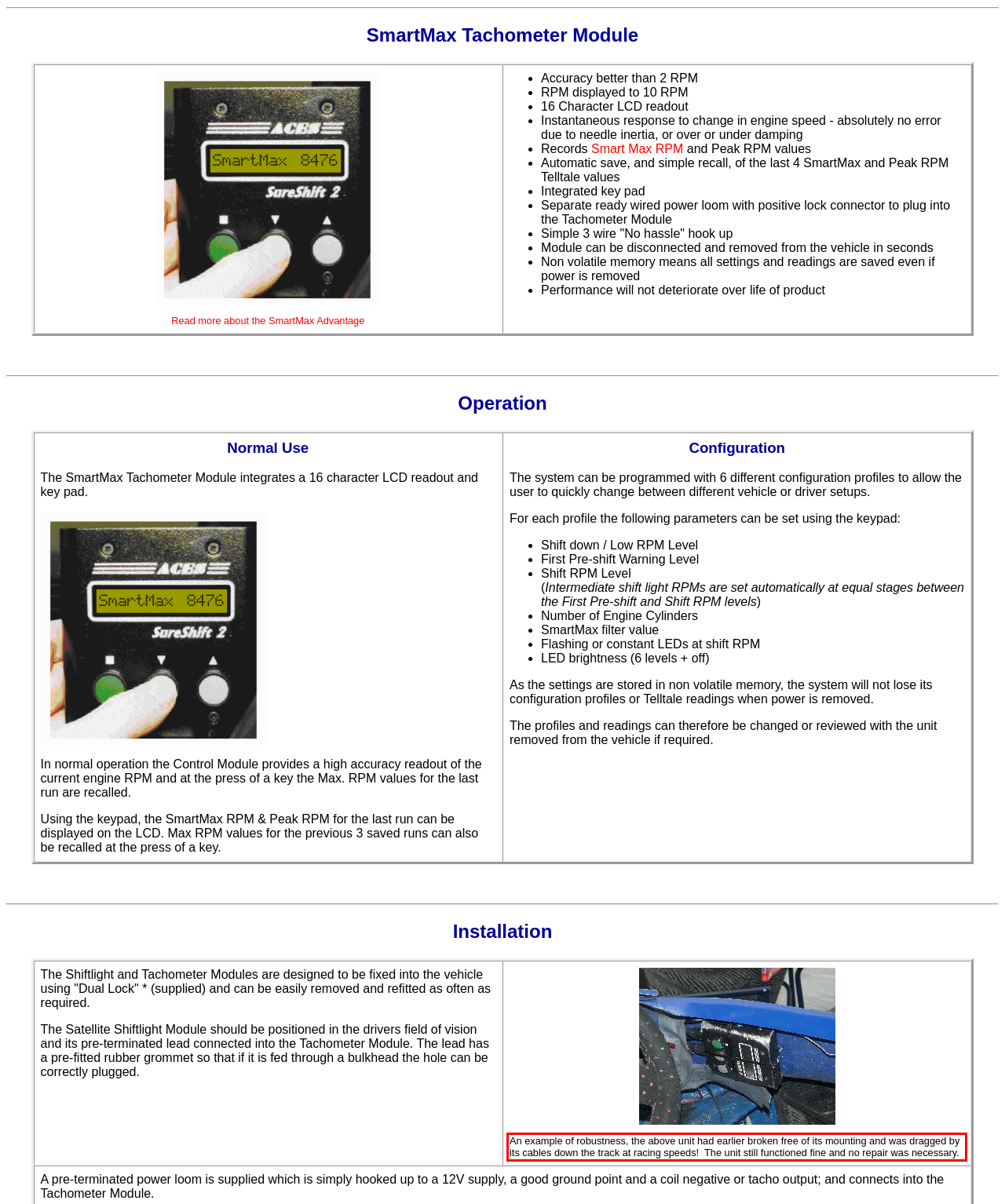Identify the text within the red bounding box on the webpage screenshot and generate the extracted text content.

An example of robustness, the above unit had earlier broken free of its mounting and was dragged by its cables down the track at racing speeds! The unit still functioned fine and no repair was necessary.